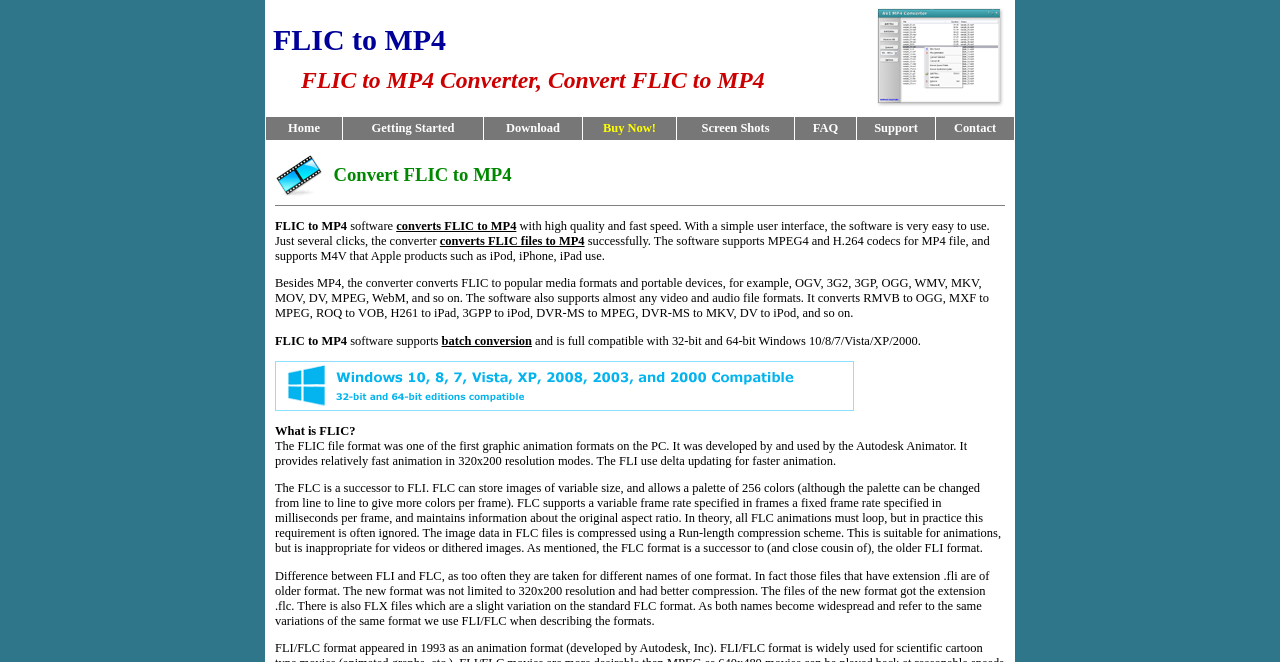What is the purpose of the 'Batch Conversion' feature?
Can you provide a detailed and comprehensive answer to the question?

The 'Batch Conversion' feature is likely intended to allow users to convert multiple FLIC files to MP4 format simultaneously, making the conversion process more efficient and convenient.